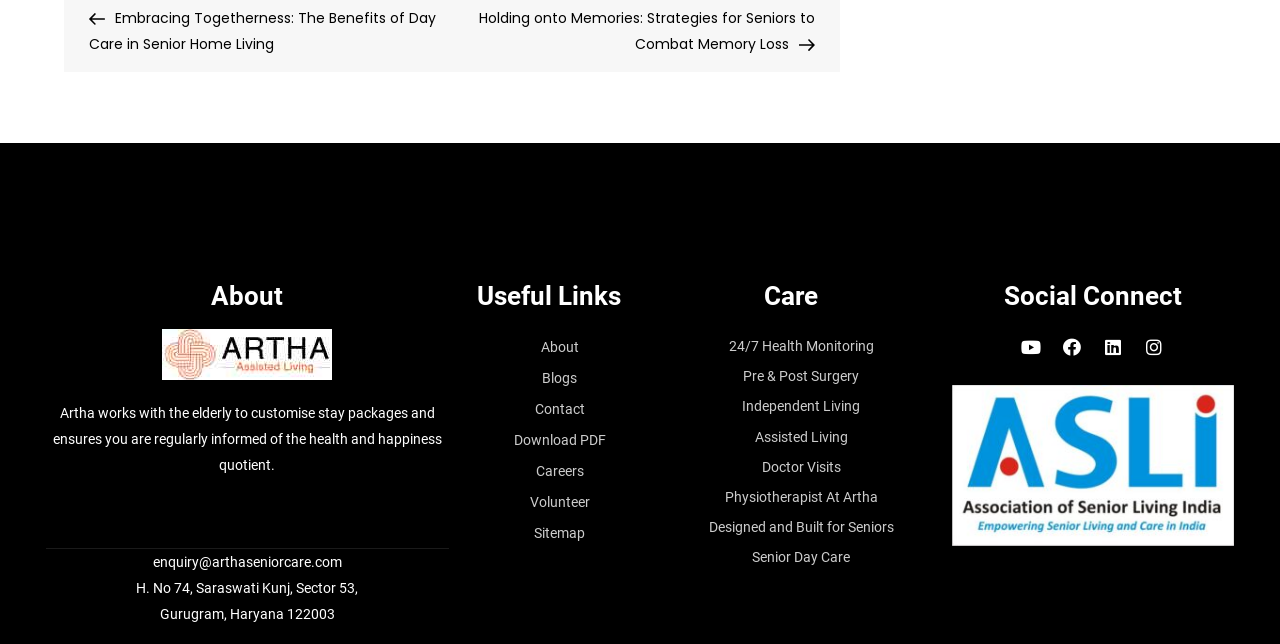Locate the bounding box coordinates of the clickable region to complete the following instruction: "Visit the Facebook page."

[0.824, 0.511, 0.852, 0.567]